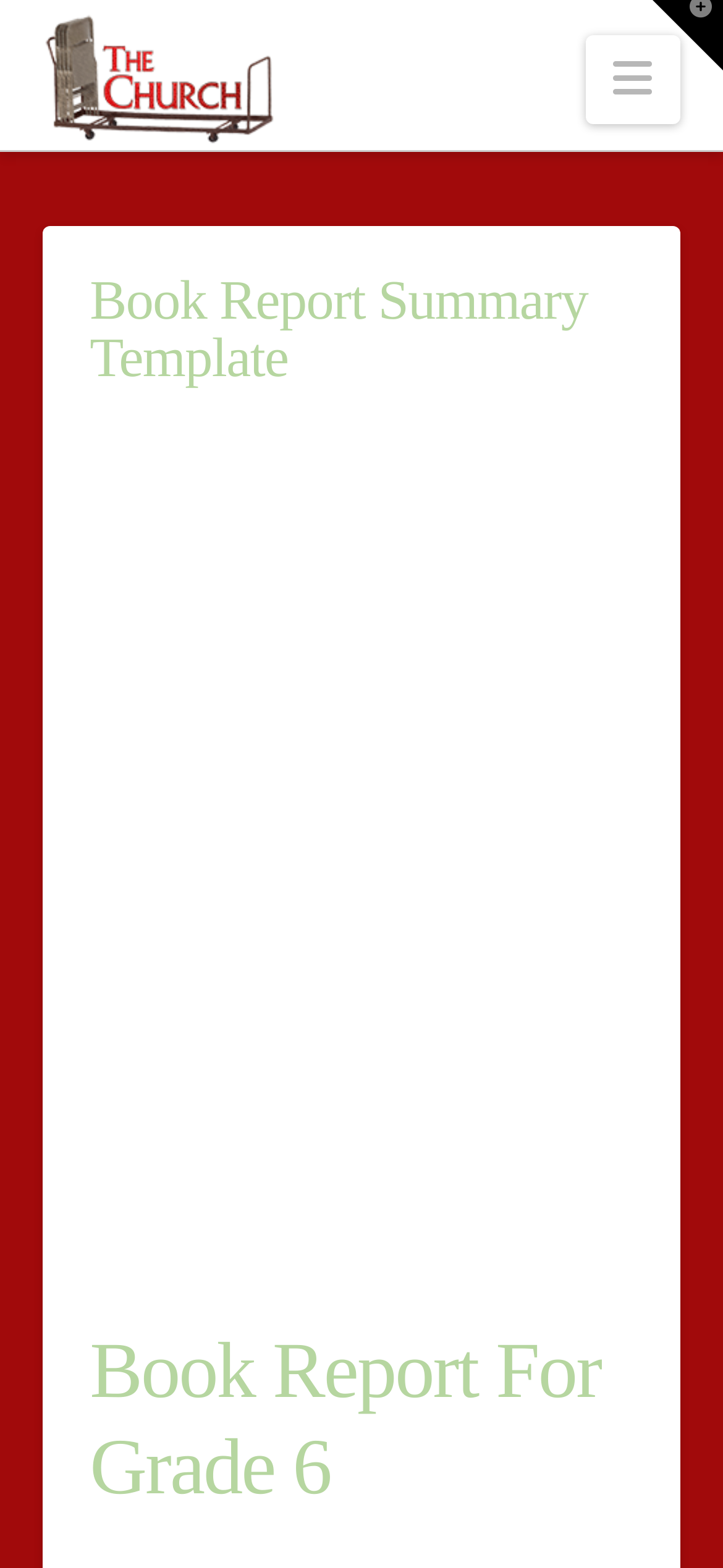Please find and provide the title of the webpage.

Book Report Summary Template